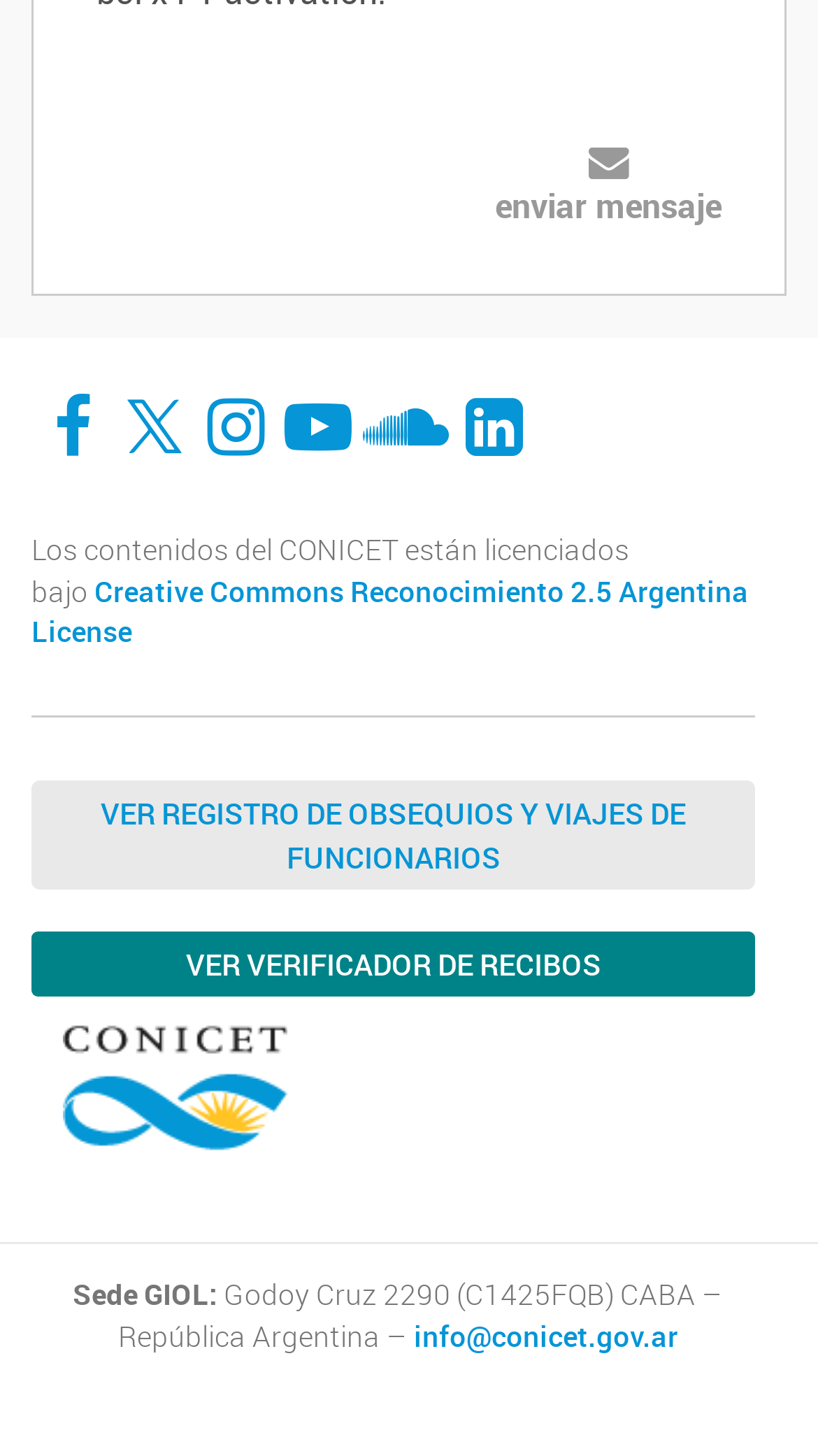What social media platforms are listed?
Provide a one-word or short-phrase answer based on the image.

Facebook, Twitter, Instagram, YouTube, Soundcloud, LinkedIn